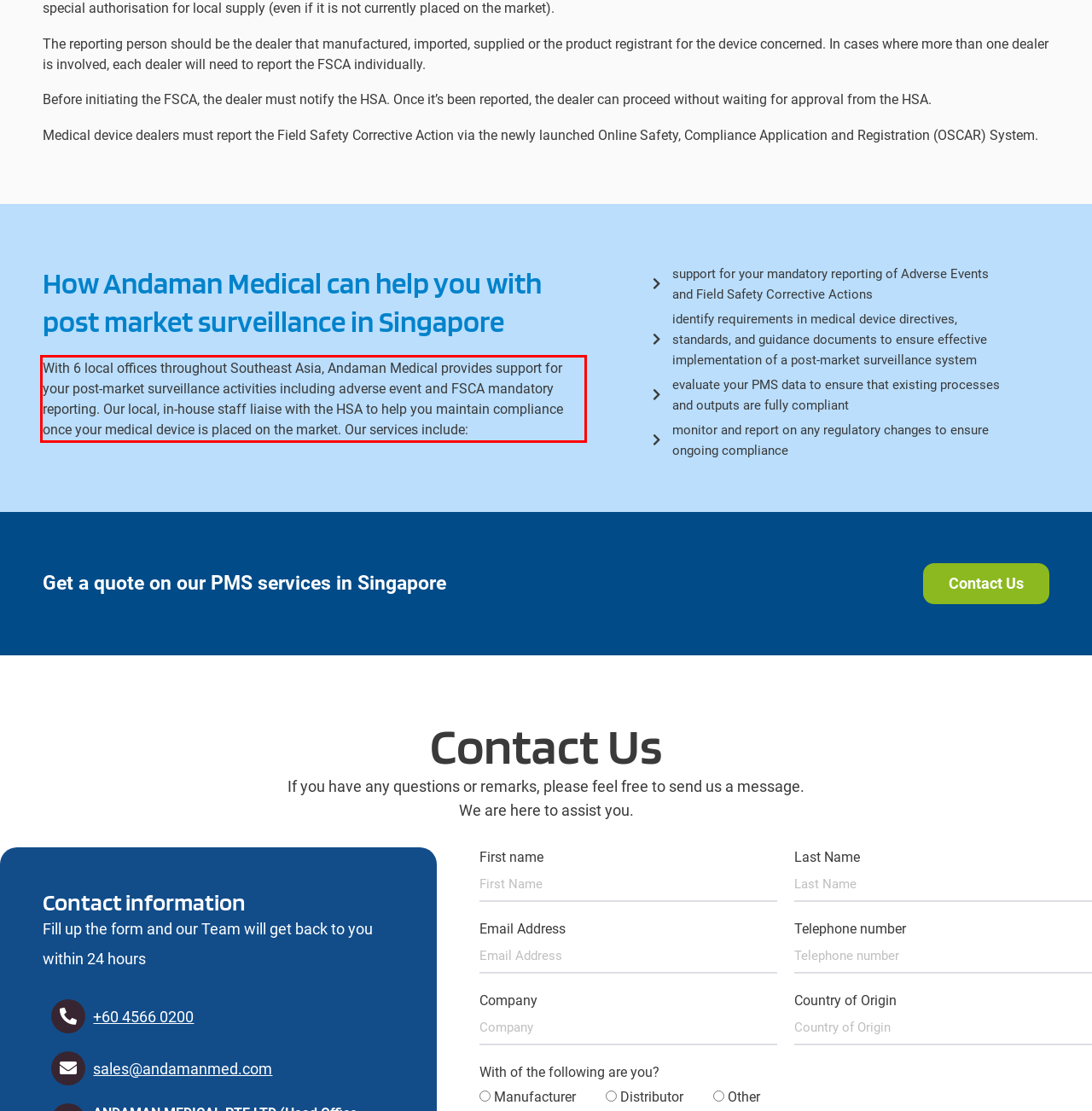You have a screenshot of a webpage where a UI element is enclosed in a red rectangle. Perform OCR to capture the text inside this red rectangle.

With 6 local offices throughout Southeast Asia, Andaman Medical provides support for your post-market surveillance activities including adverse event and FSCA mandatory reporting. Our local, in-house staff liaise with the HSA to help you maintain compliance once your medical device is placed on the market. Our services include: